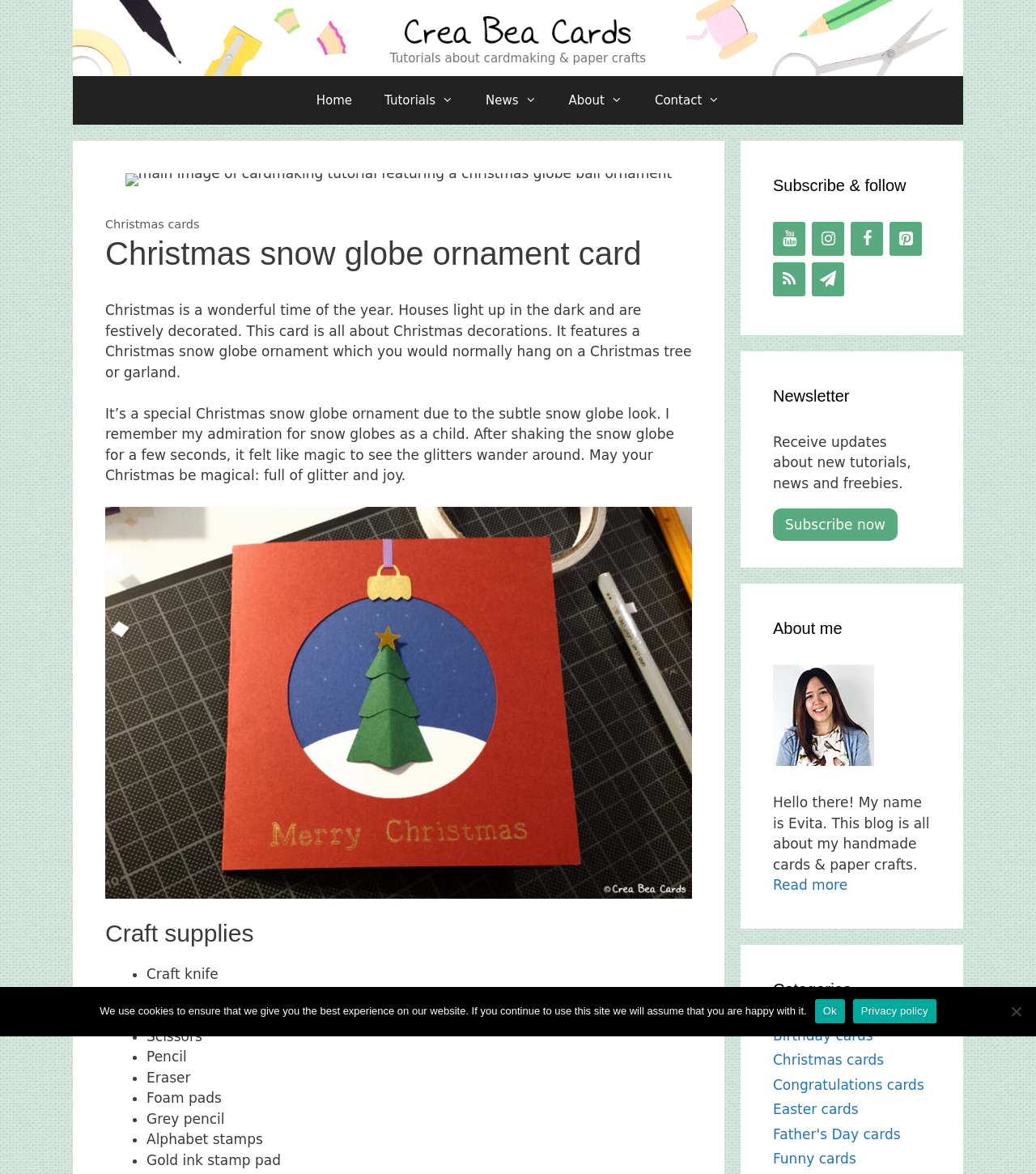Illustrate the webpage with a detailed description.

This webpage is a tutorial on creating a Christmas card with a snow globe ornament design. At the top, there is a banner with the site's name, "Crea Bea Cards," and a navigation menu with links to the home page, tutorials, news, about, and contact sections.

Below the navigation menu, there is a large image of the finished Christmas card, which takes up most of the width of the page. To the left of the image, there is a heading that reads "Christmas snow globe ornament card" and a brief description of the card's design.

Underneath the image, there is a section titled "Craft supplies" that lists the materials needed to make the card, including a craft knife, cutting mat, graphic ruler, scissors, pencil, eraser, foam pads, grey pencil, alphabet stamps, and gold ink stamp pad.

On the right side of the page, there are three sections: "Subscribe & follow," "Newsletter," and "About me." The "Subscribe & follow" section has links to the site's social media profiles, including YouTube, Instagram, Facebook, Pinterest, and RSS. The "Newsletter" section has a brief description and a link to subscribe to the newsletter. The "About me" section has a heading, a brief introduction to the site's author, Evita, and a link to read more about her.

At the very bottom of the page, there is a cookie notice dialog box with a message about the site's use of cookies and links to accept or read the privacy policy.